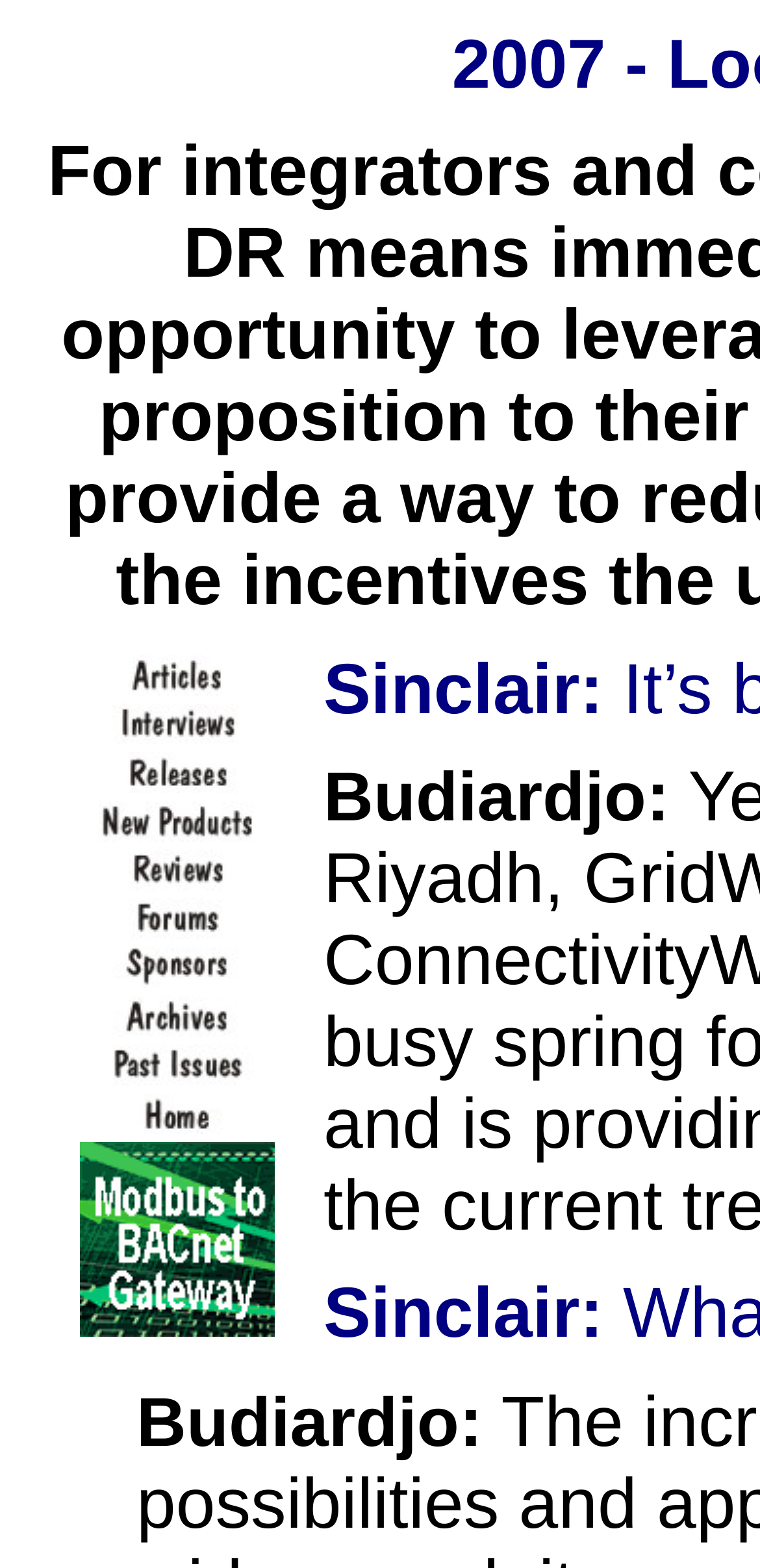Please determine the bounding box coordinates of the area that needs to be clicked to complete this task: 'Go to New Products'. The coordinates must be four float numbers between 0 and 1, formatted as [left, top, right, bottom].

[0.046, 0.52, 0.418, 0.541]